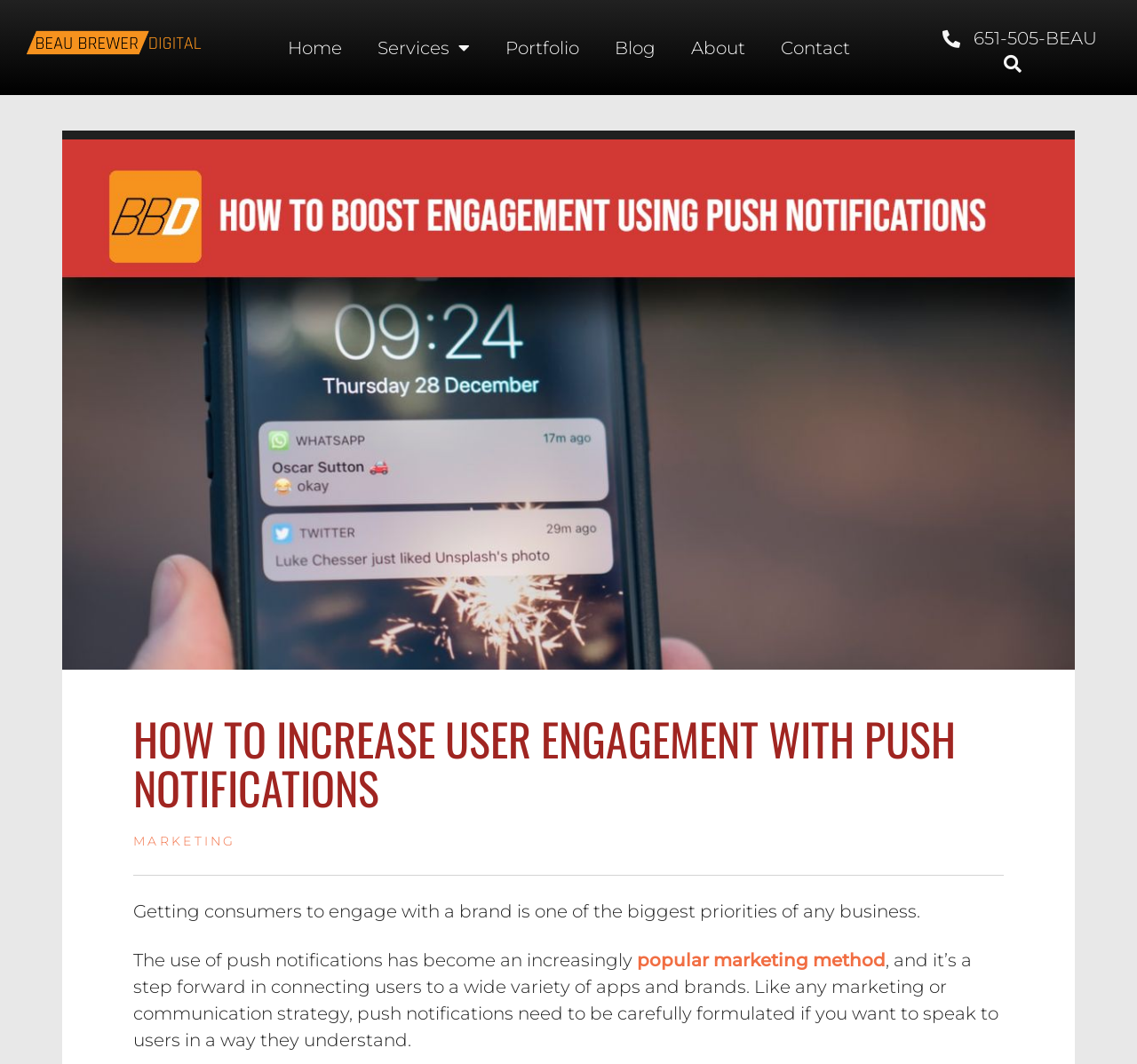Identify and provide the bounding box coordinates of the UI element described: "alt="Beau Brewer Digital"". The coordinates should be formatted as [left, top, right, bottom], with each number being a float between 0 and 1.

[0.0, 0.023, 0.2, 0.054]